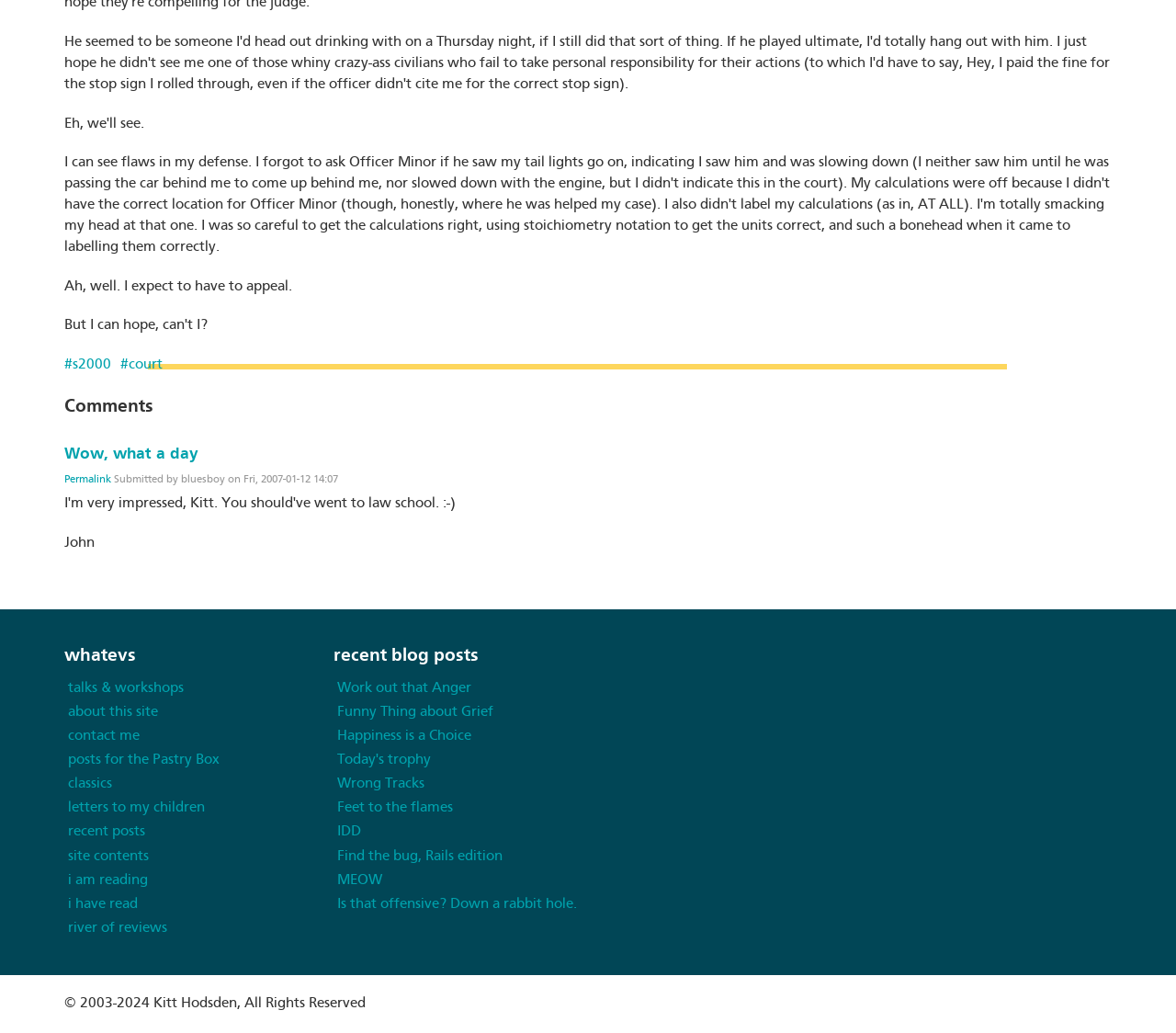What is the copyright year range?
Look at the image and answer with only one word or phrase.

2003-2024